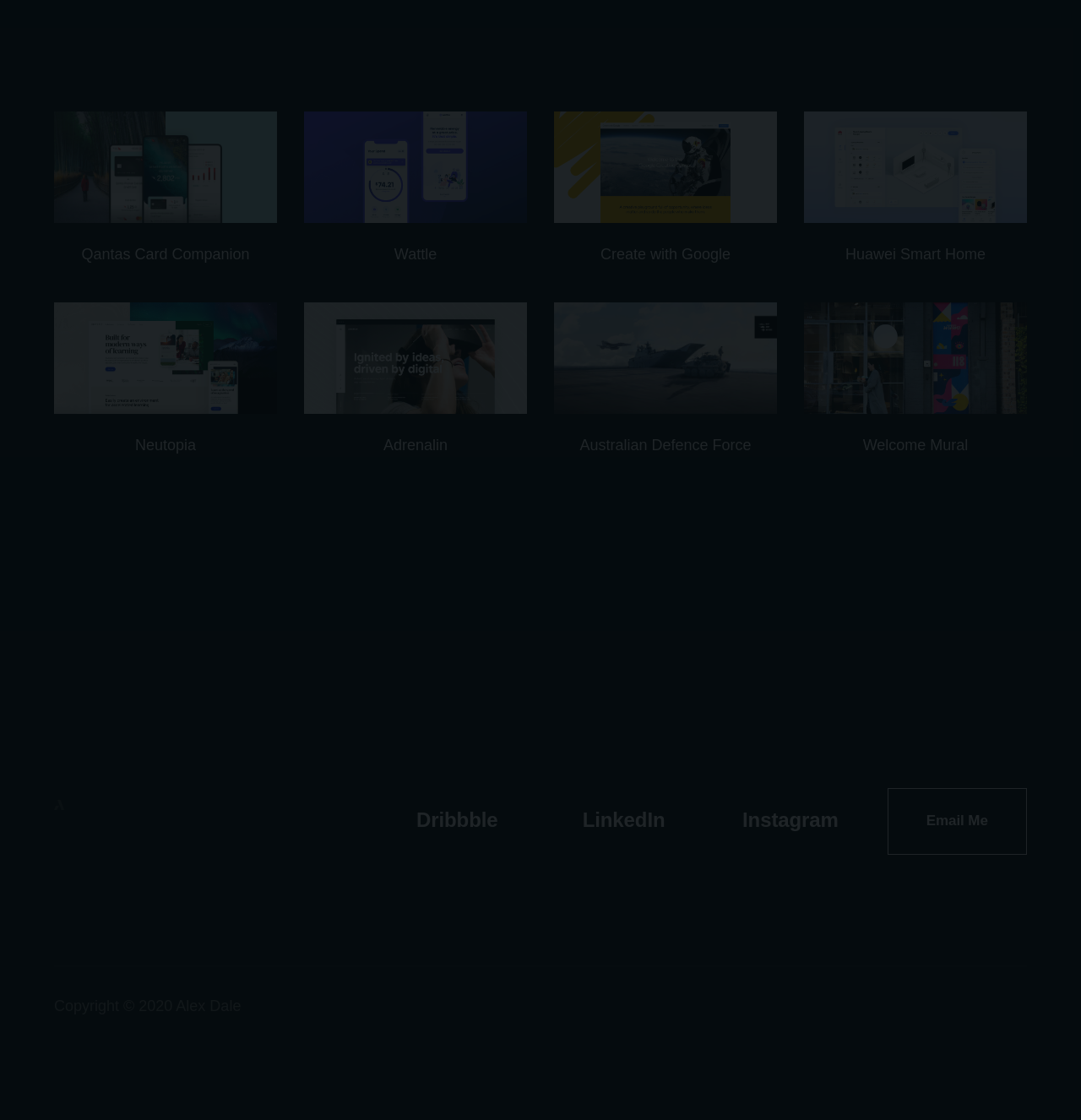Can you find the bounding box coordinates of the area I should click to execute the following instruction: "Check out Adrenalin"?

[0.355, 0.39, 0.414, 0.405]